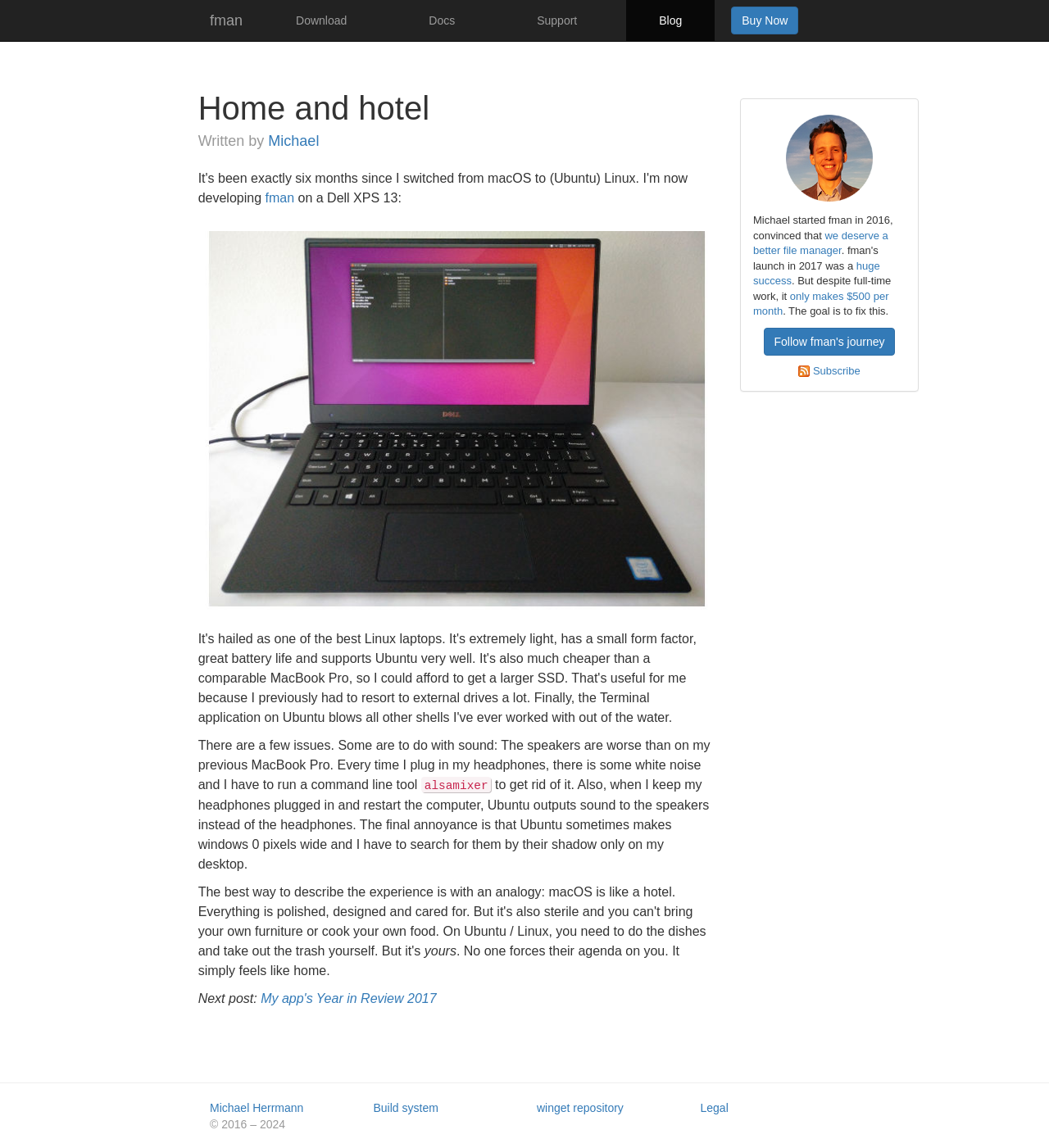What is the name of the file manager?
Please ensure your answer is as detailed and informative as possible.

The name of the file manager can be found in the link 'fman' at the top of the webpage, which is also mentioned in the meta description as 'fman is a dual-pane file manager for Mac, Windows and Linux.'